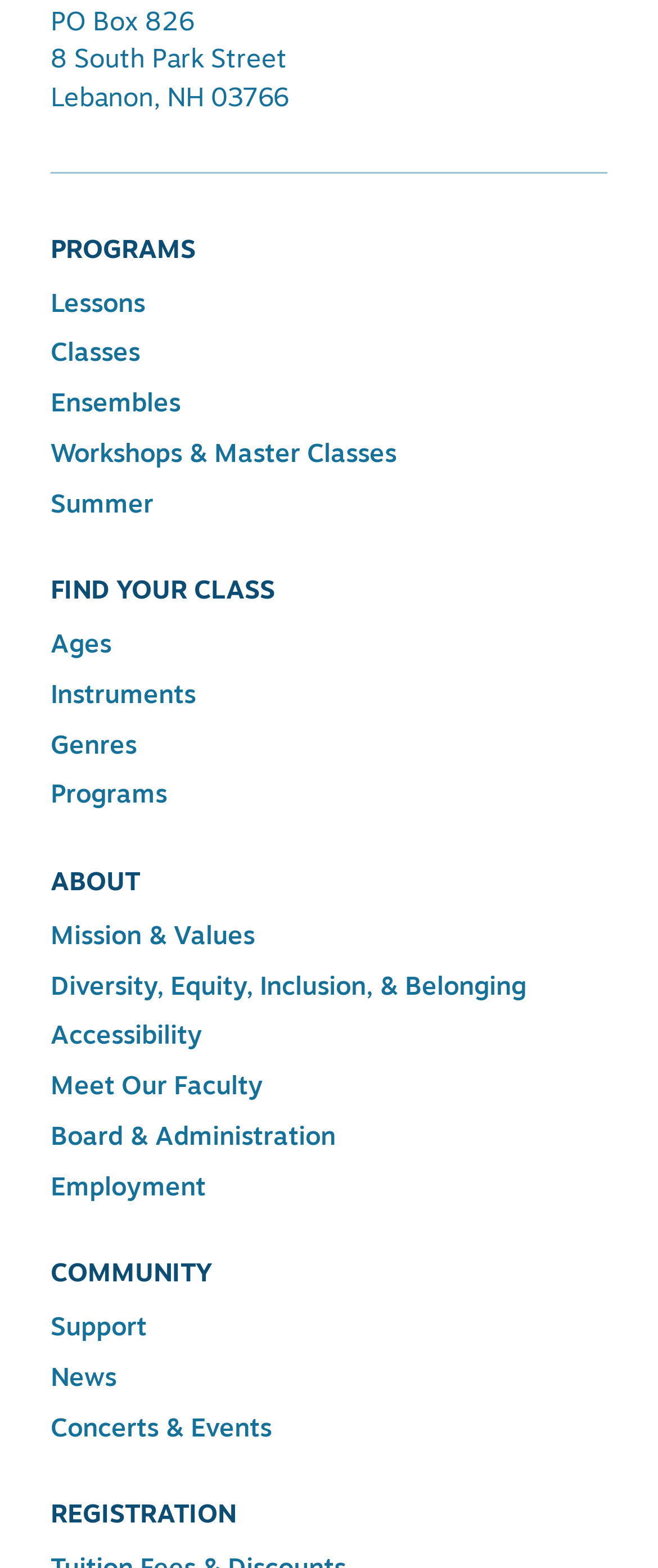Could you locate the bounding box coordinates for the section that should be clicked to accomplish this task: "Find a class by age".

[0.077, 0.397, 0.169, 0.429]